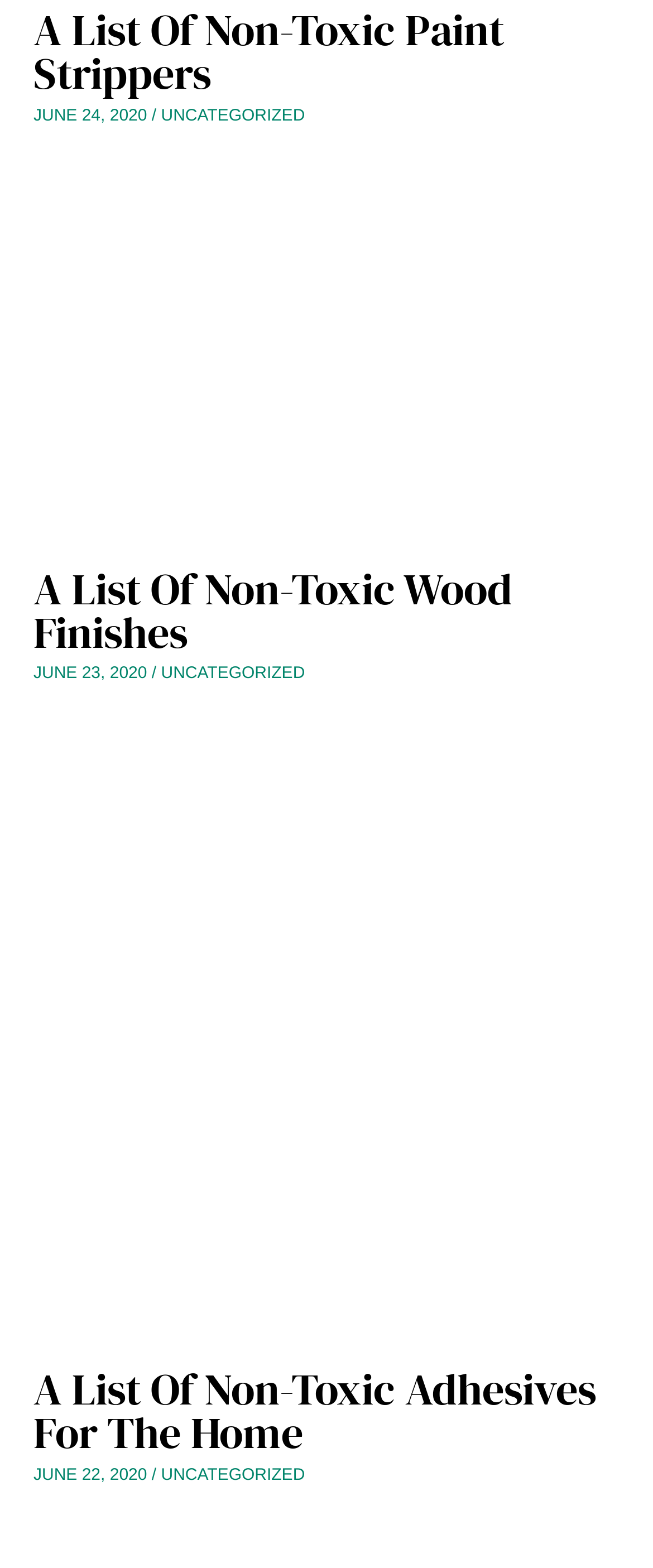Show the bounding box coordinates of the region that should be clicked to follow the instruction: "Search for a specific term."

None